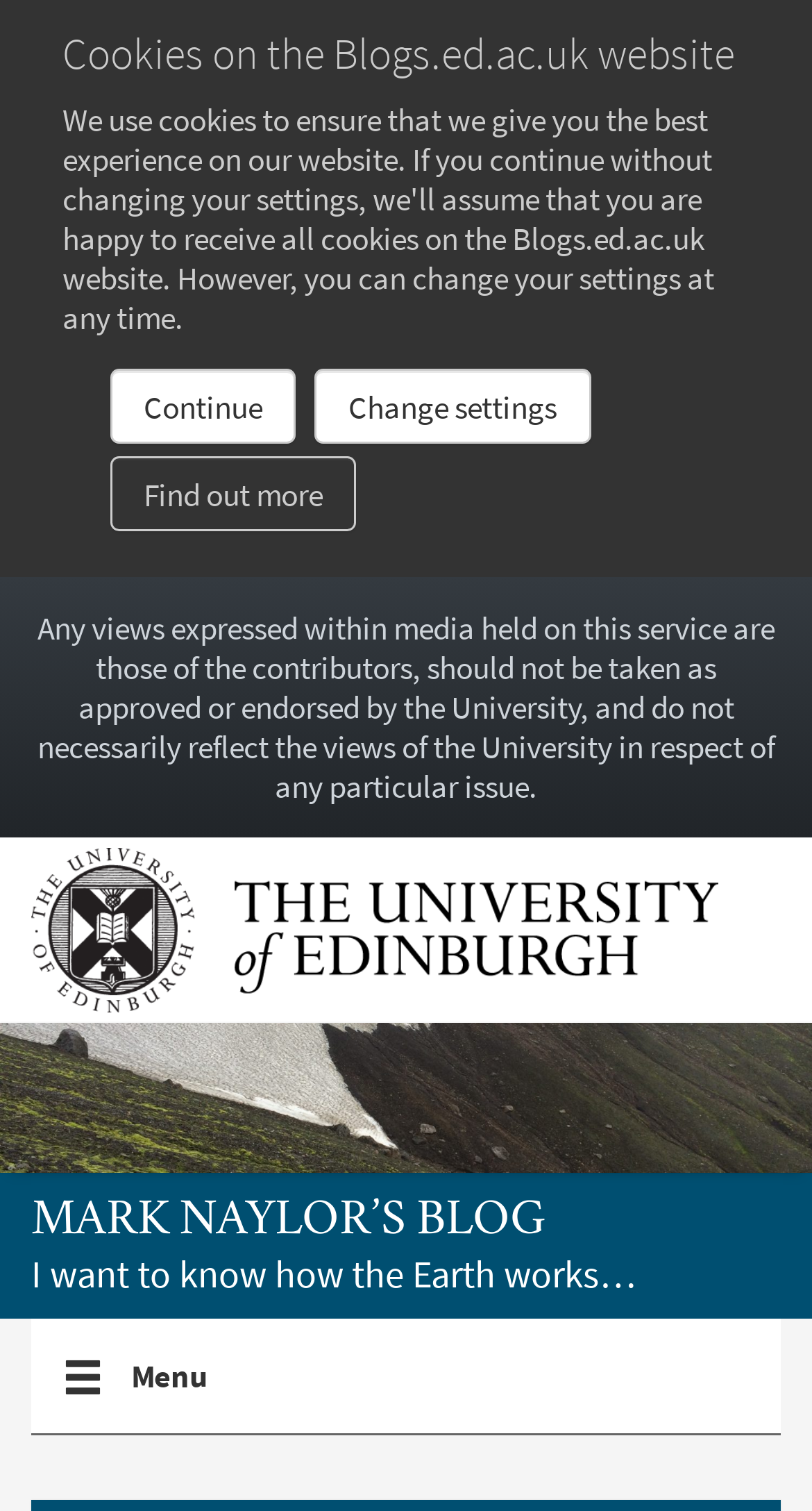What is the topic of interest for the blog author?
Kindly give a detailed and elaborate answer to the question.

I inferred the answer from the static text element 'I want to know how the Earth works…' which appears to be a personal statement or introduction from the blog author.